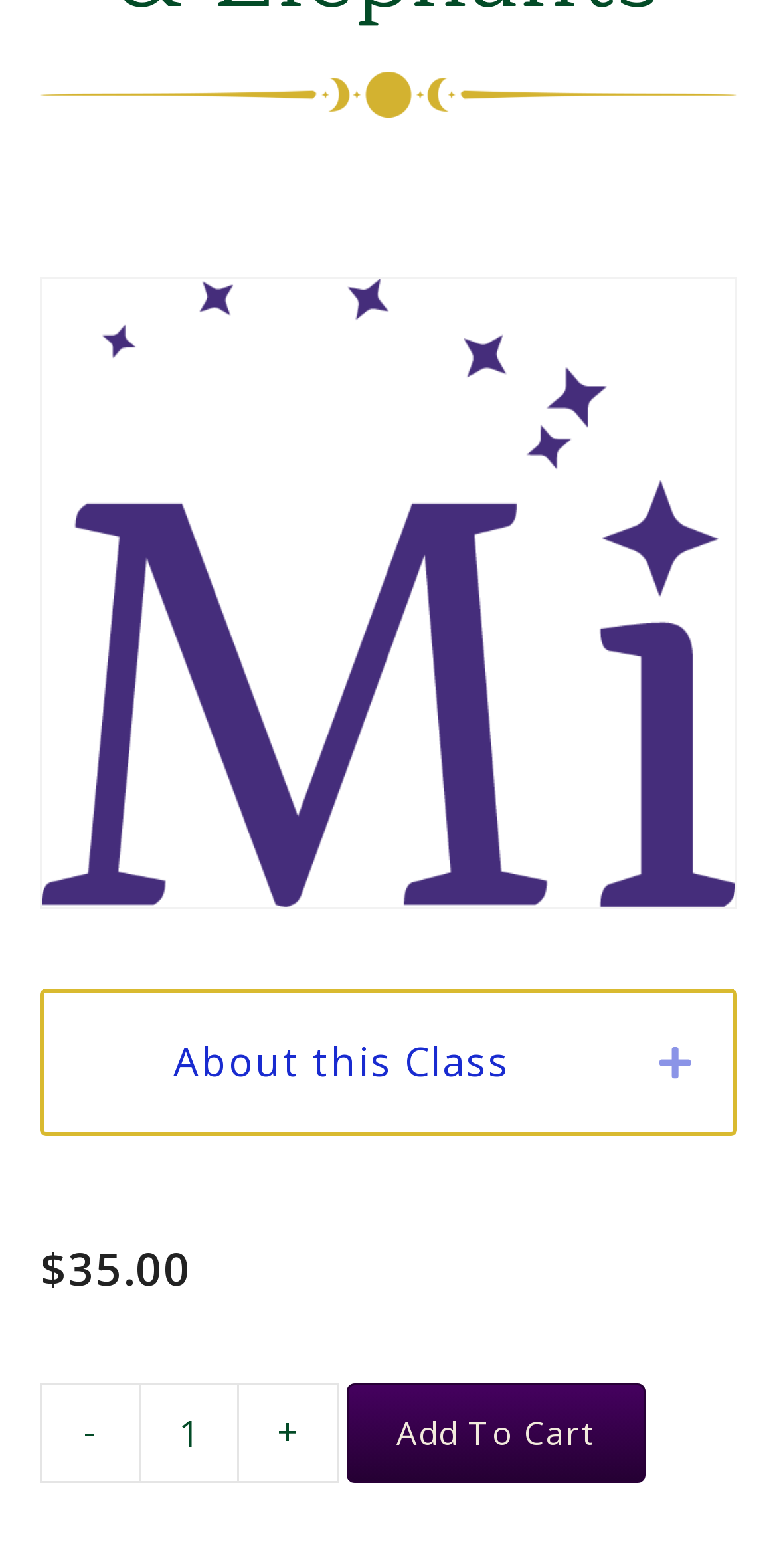Determine the bounding box coordinates in the format (top-left x, top-left y, bottom-right x, bottom-right y). Ensure all values are floating point numbers between 0 and 1. Identify the bounding box of the UI element described by: Powered by Register.com

None